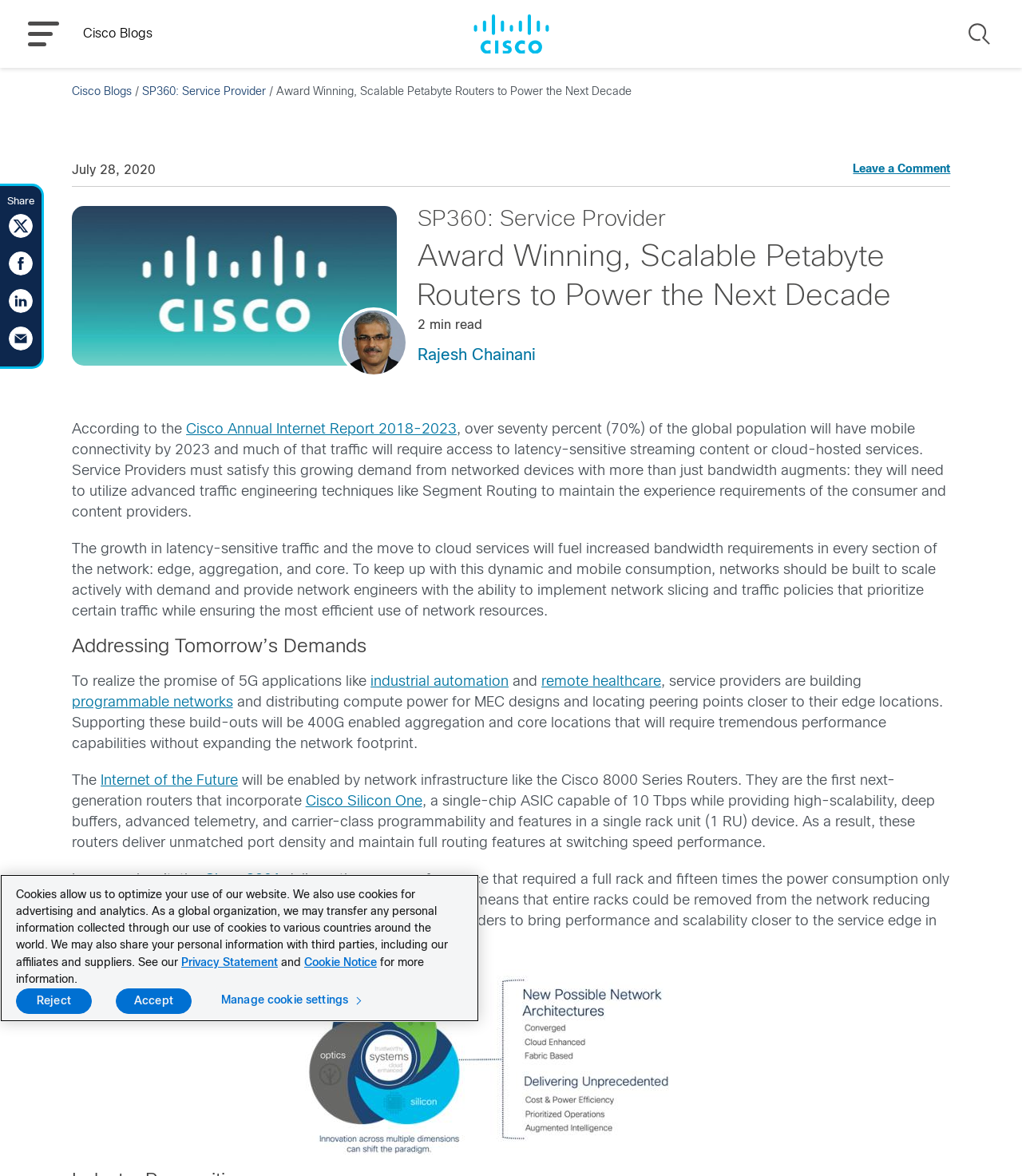Please locate the bounding box coordinates of the element that needs to be clicked to achieve the following instruction: "Search for something". The coordinates should be four float numbers between 0 and 1, i.e., [left, top, right, bottom].

[0.945, 0.017, 0.973, 0.041]